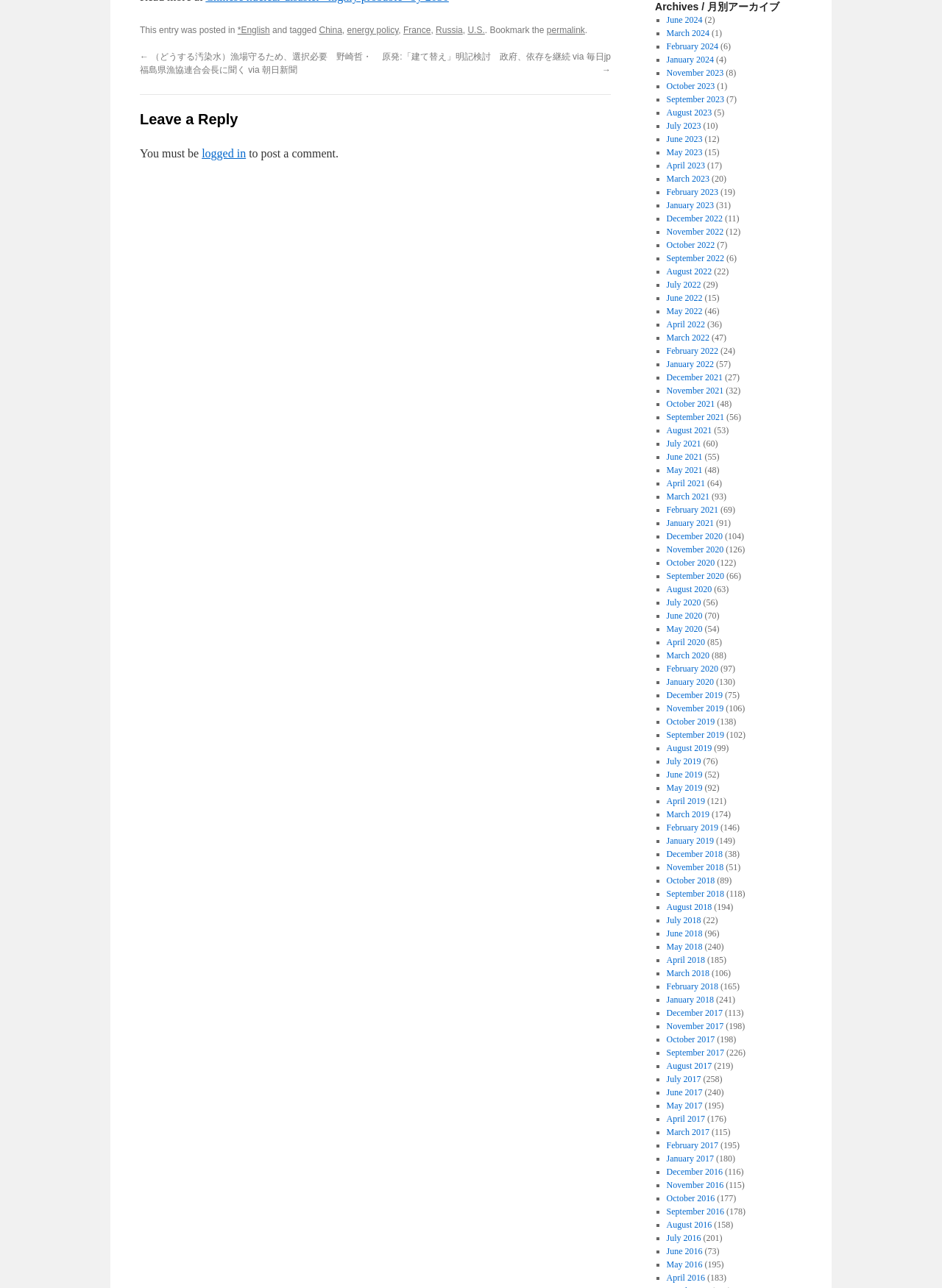Provide a short answer to the following question with just one word or phrase: Can users post a comment on the webpage?

No